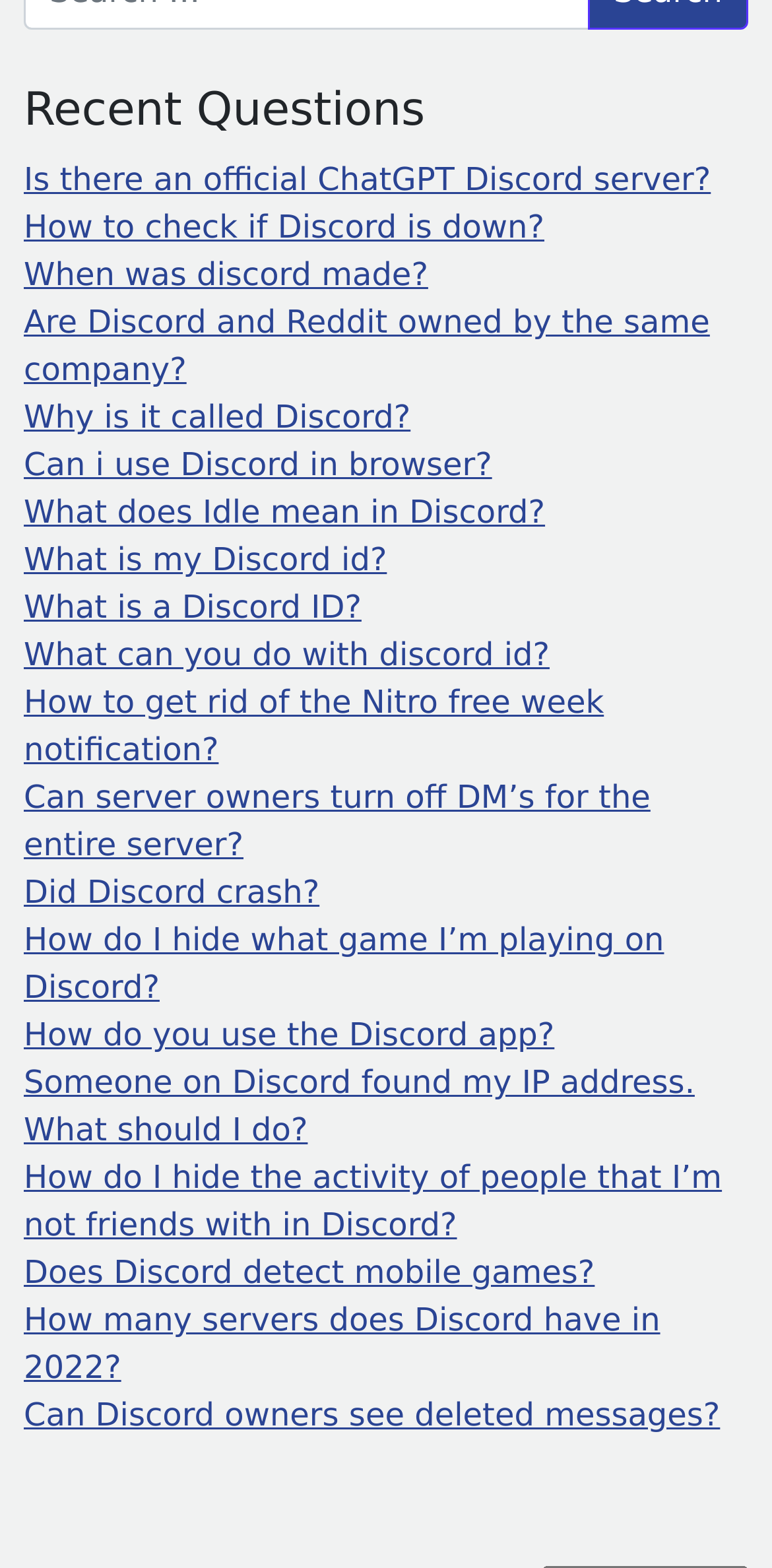Given the element description "When was discord made?" in the screenshot, predict the bounding box coordinates of that UI element.

[0.031, 0.163, 0.555, 0.187]